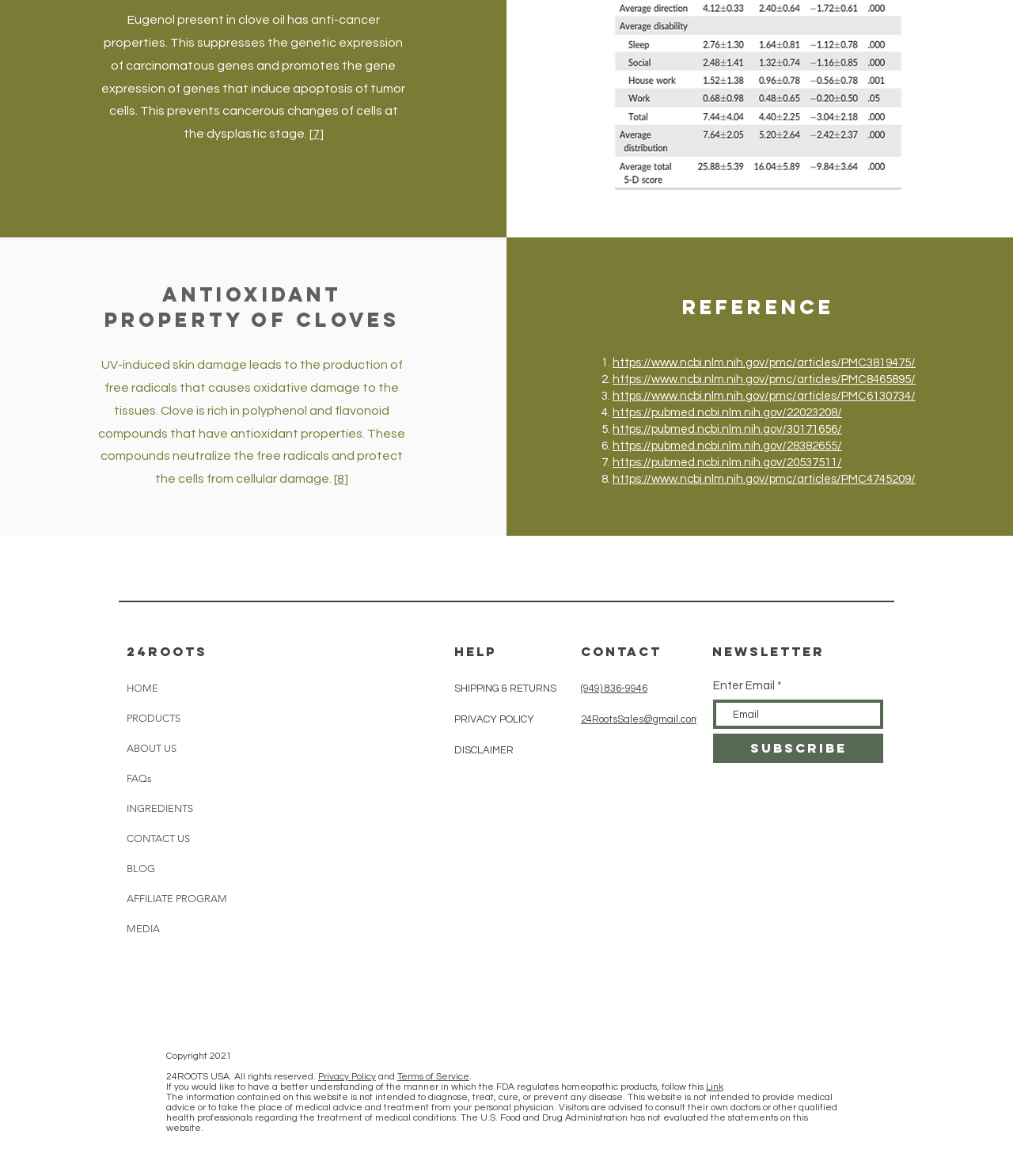Give a concise answer using one word or a phrase to the following question:
What is the antioxidant property of cloves?

Neutralize free radicals